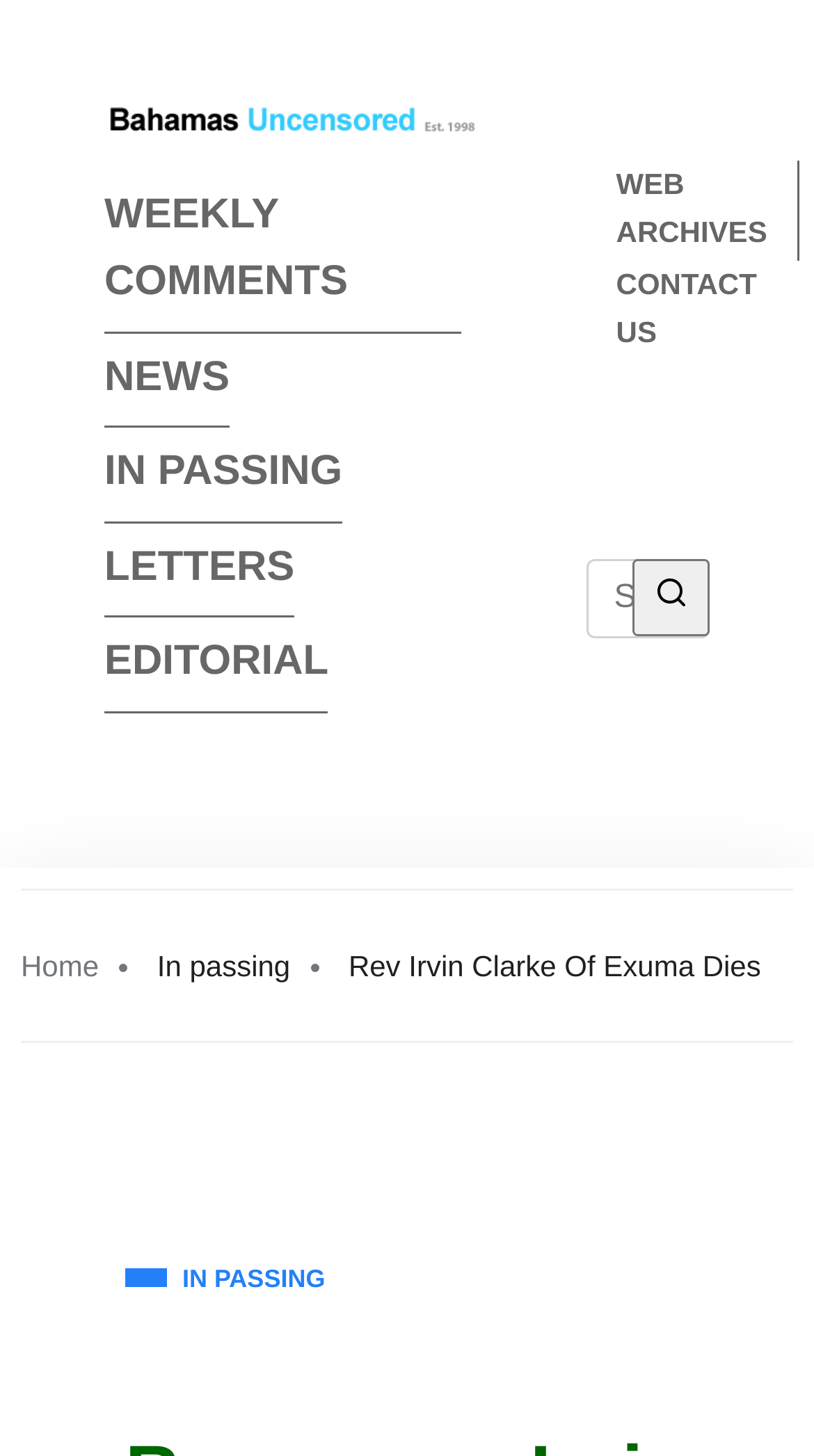Locate the bounding box coordinates of the clickable part needed for the task: "go to Twitter page".

[0.757, 0.359, 0.801, 0.383]